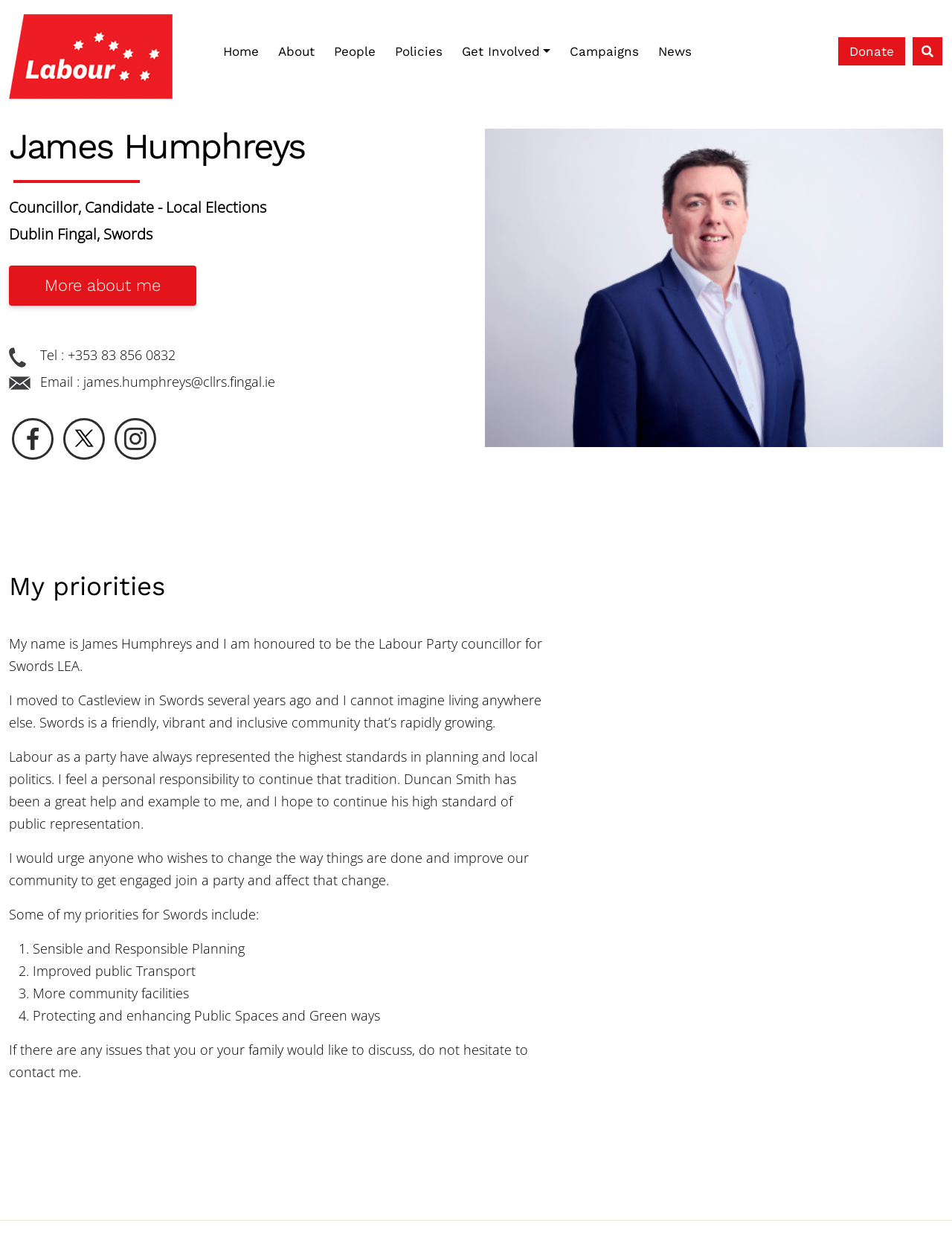Create an elaborate caption that covers all aspects of the webpage.

This webpage is about James Humphreys, a Labour councillor for Dublin Fingal. At the top left corner, there is a logo image and a heading with the councillor's name. Below the logo, there is a navigation menu with links to different sections of the website, including Home, About, People, Policies, Get Involved, Campaigns, and News.

To the right of the navigation menu, there is a button with an icon, which likely controls a search function. Next to the button, there is a link to donate. 

Below the navigation menu, there is a section with the councillor's title, "Councillor, Candidate - Local Elections", and his location, "Dublin Fingal, Swords". There is also a link to "More about me" and the councillor's contact information, including phone number and email address.

Further down, there are social media links represented by icons. 

The main content of the webpage is divided into sections. The first section is about the councillor's priorities, with a heading "My priorities". This section includes a brief introduction to the councillor and his connection to the Swords community. 

The councillor explains that he is committed to continuing the high standards of the Labour Party in planning and local politics. He encourages community engagement and outlines his priorities for Swords, which include sensible and responsible planning, improved public transport, more community facilities, and protecting and enhancing public spaces and green ways. 

Finally, there is a call to action, encouraging visitors to contact the councillor if they have any issues they would like to discuss.